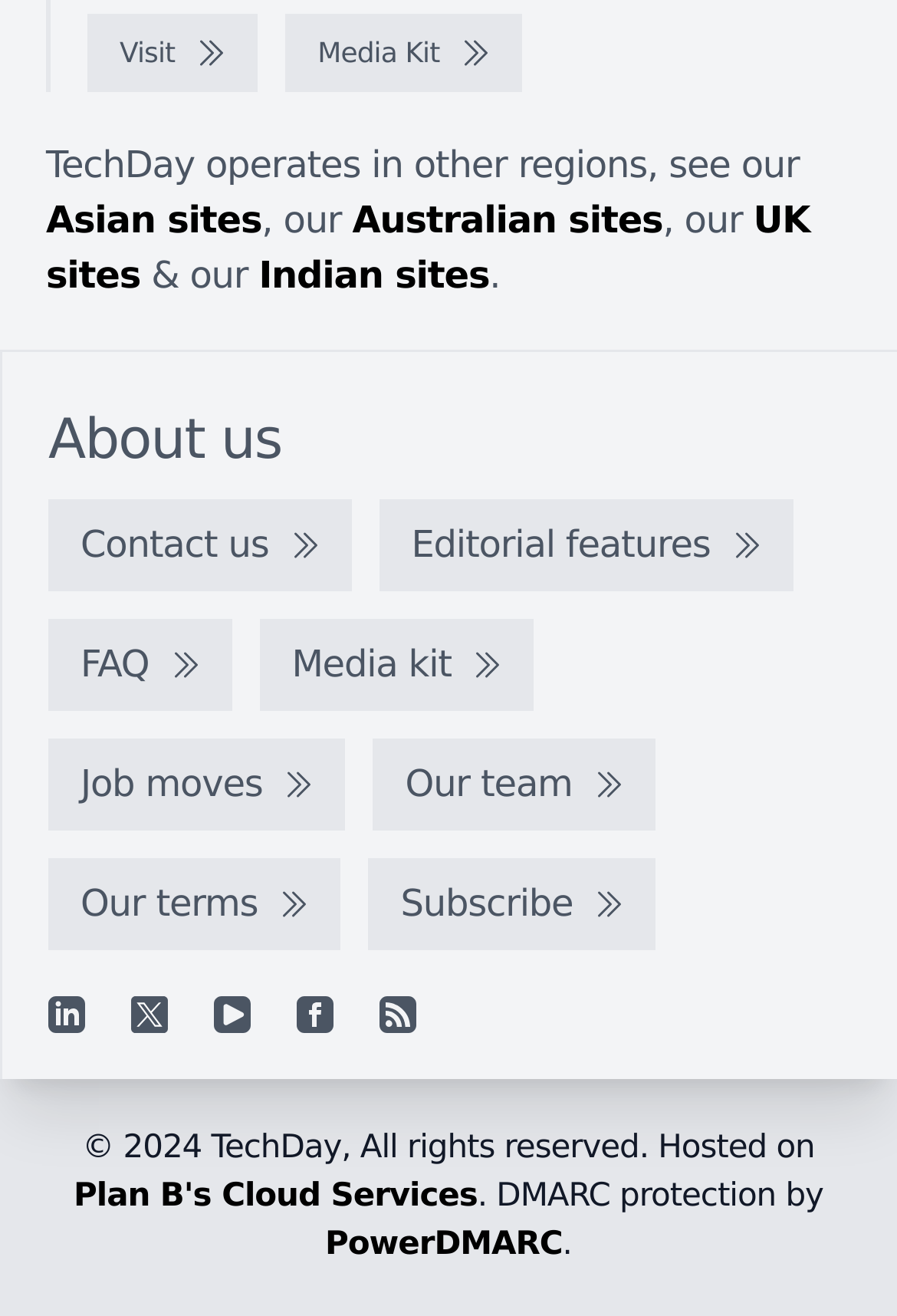Show me the bounding box coordinates of the clickable region to achieve the task as per the instruction: "Visit the website".

[0.097, 0.011, 0.287, 0.071]